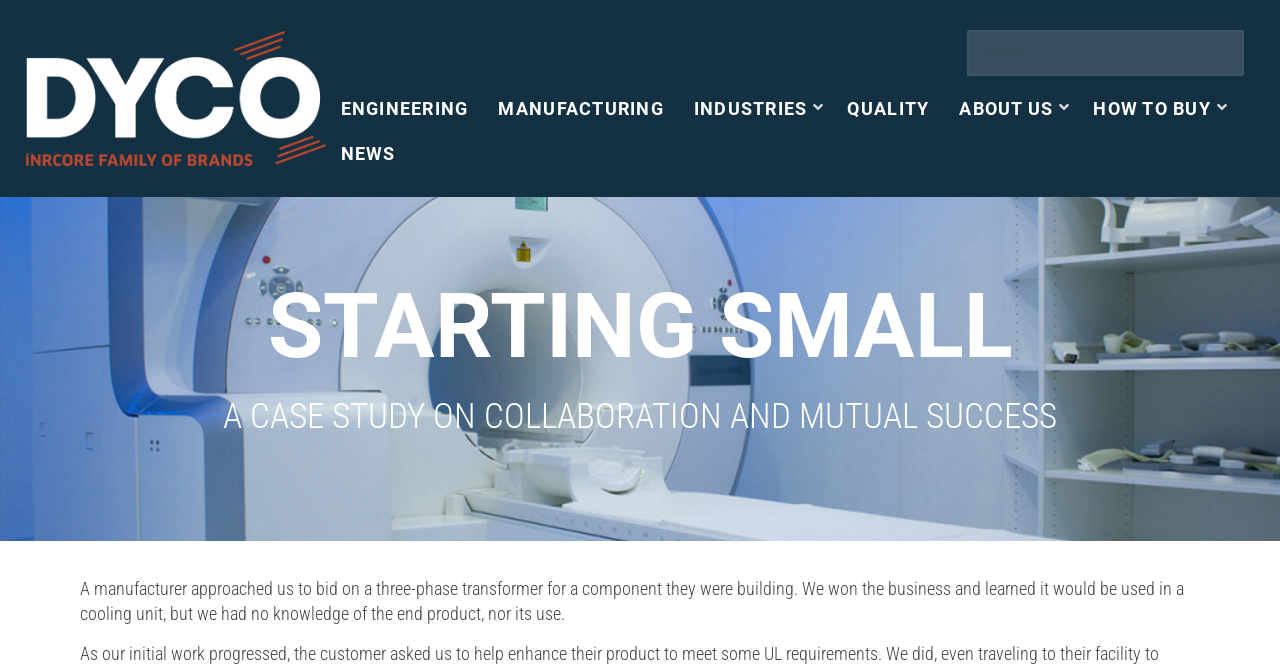What is the company name?
Based on the visual information, provide a detailed and comprehensive answer.

The company name is obtained from the link 'DYCO Electronics' at the top left corner of the webpage, which is also accompanied by an image with the same name.